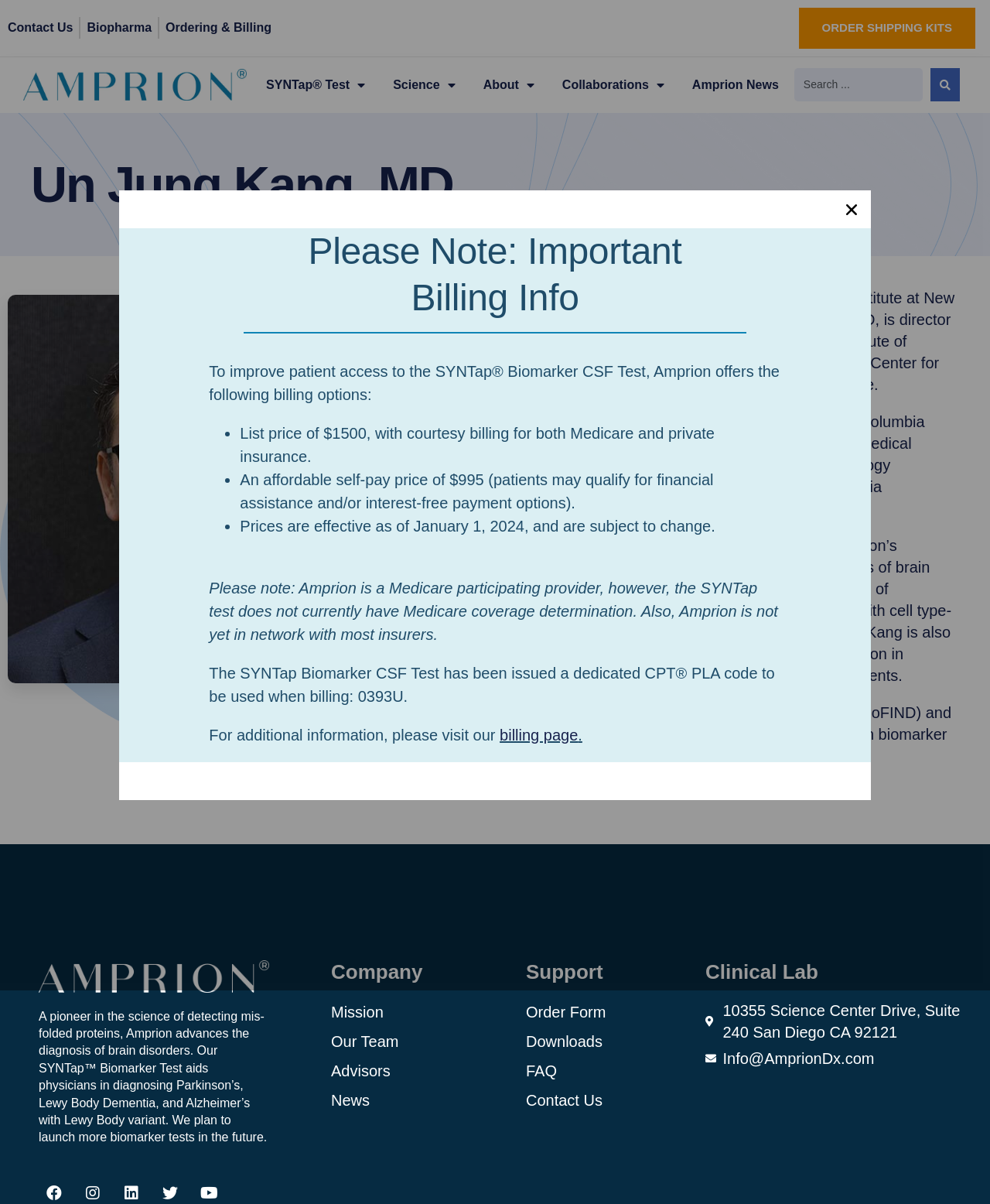Identify the bounding box coordinates for the region to click in order to carry out this instruction: "Get billing information". Provide the coordinates using four float numbers between 0 and 1, formatted as [left, top, right, bottom].

[0.272, 0.19, 0.728, 0.267]